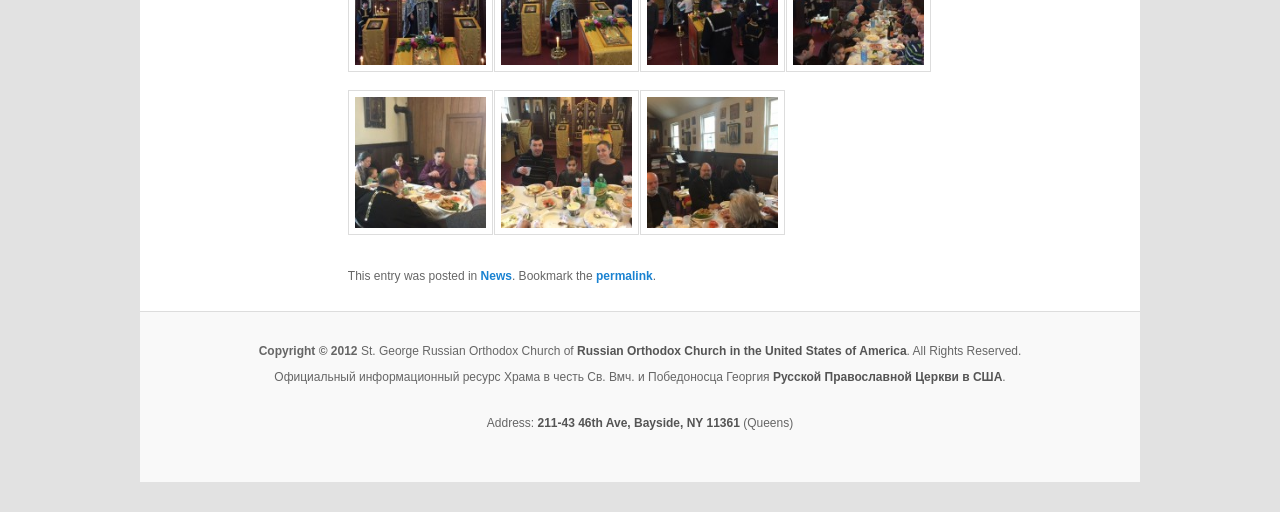Provide the bounding box coordinates for the UI element described in this sentence: "General Contacts". The coordinates should be four float values between 0 and 1, i.e., [left, top, right, bottom].

None